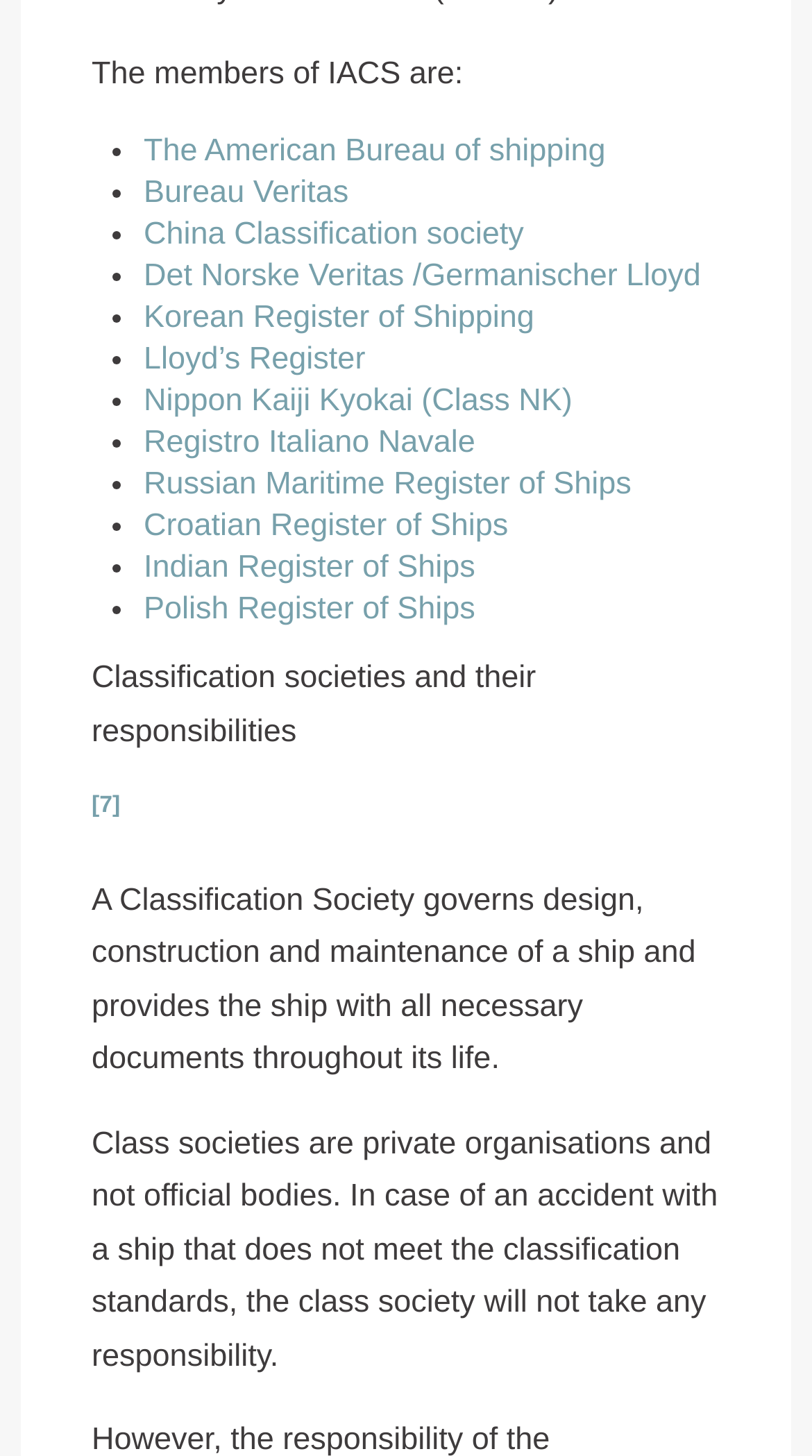Extract the bounding box coordinates for the HTML element that matches this description: "Indian Register of Ships". The coordinates should be four float numbers between 0 and 1, i.e., [left, top, right, bottom].

[0.177, 0.378, 0.585, 0.402]